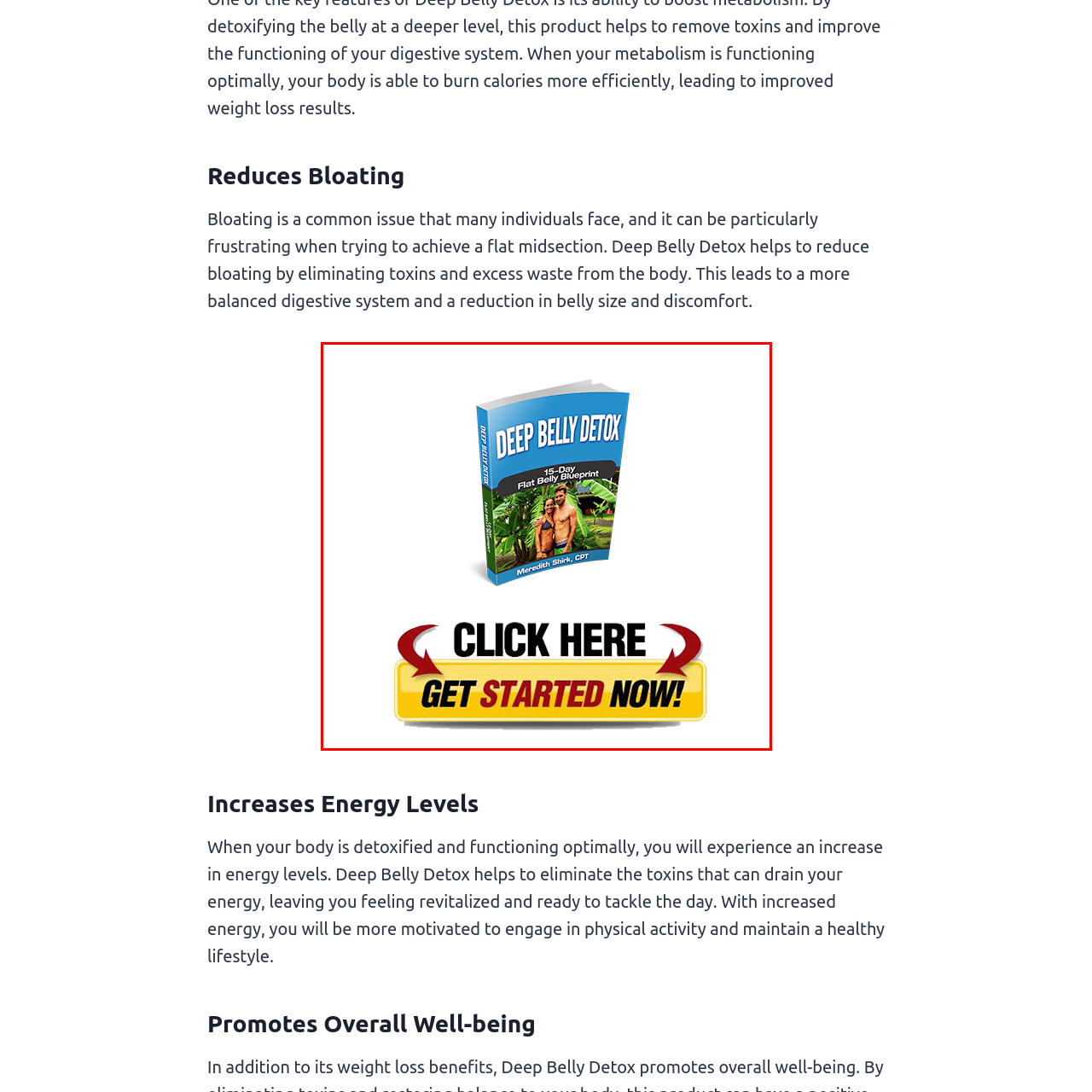Please scrutinize the portion of the image inside the purple boundary and provide an elaborate answer to the question below, relying on the visual elements: 
What is the purpose of the 'Deep Belly Detox' program?

The question asks about the purpose of the 'Deep Belly Detox' program. As mentioned in the caption, the program aims to promote digestive health, energy levels, and overall well-being by eliminating toxins and excess waste from the body.